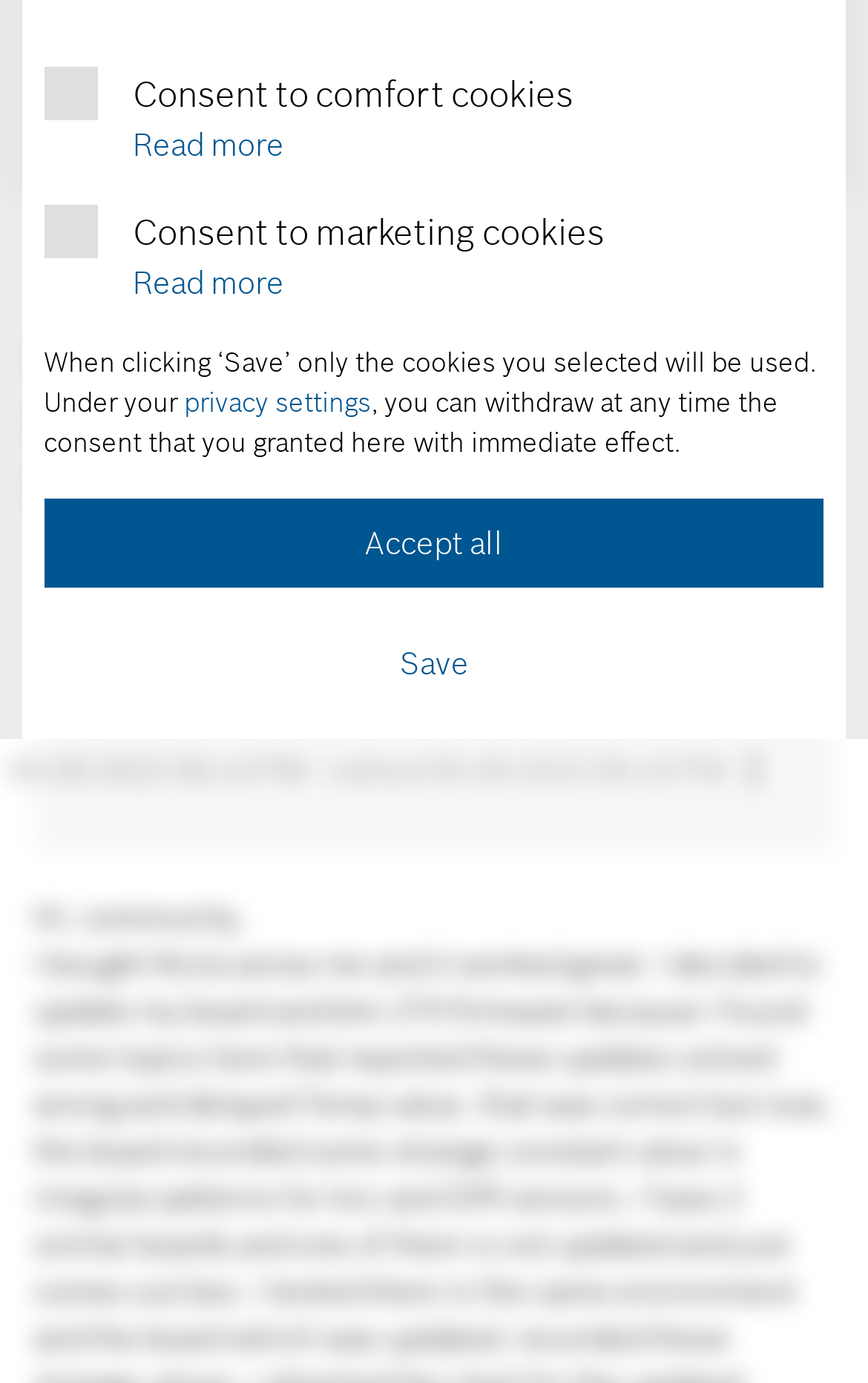Please provide the bounding box coordinates for the UI element as described: "value="SEND"". The coordinates must be four floats between 0 and 1, represented as [left, top, right, bottom].

None